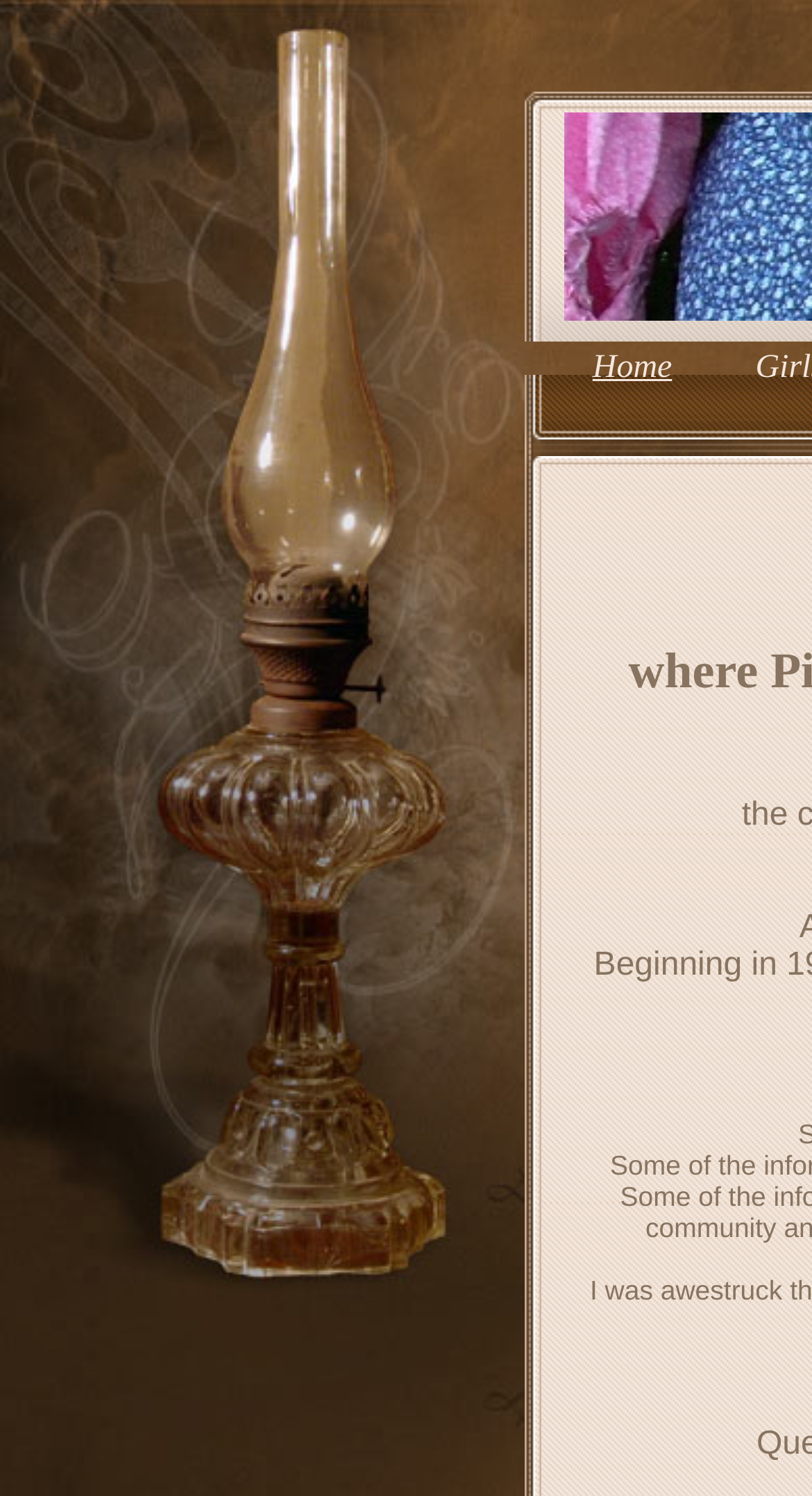Predict the bounding box coordinates for the UI element described as: "Home". The coordinates should be four float numbers between 0 and 1, presented as [left, top, right, bottom].

[0.685, 0.234, 0.885, 0.258]